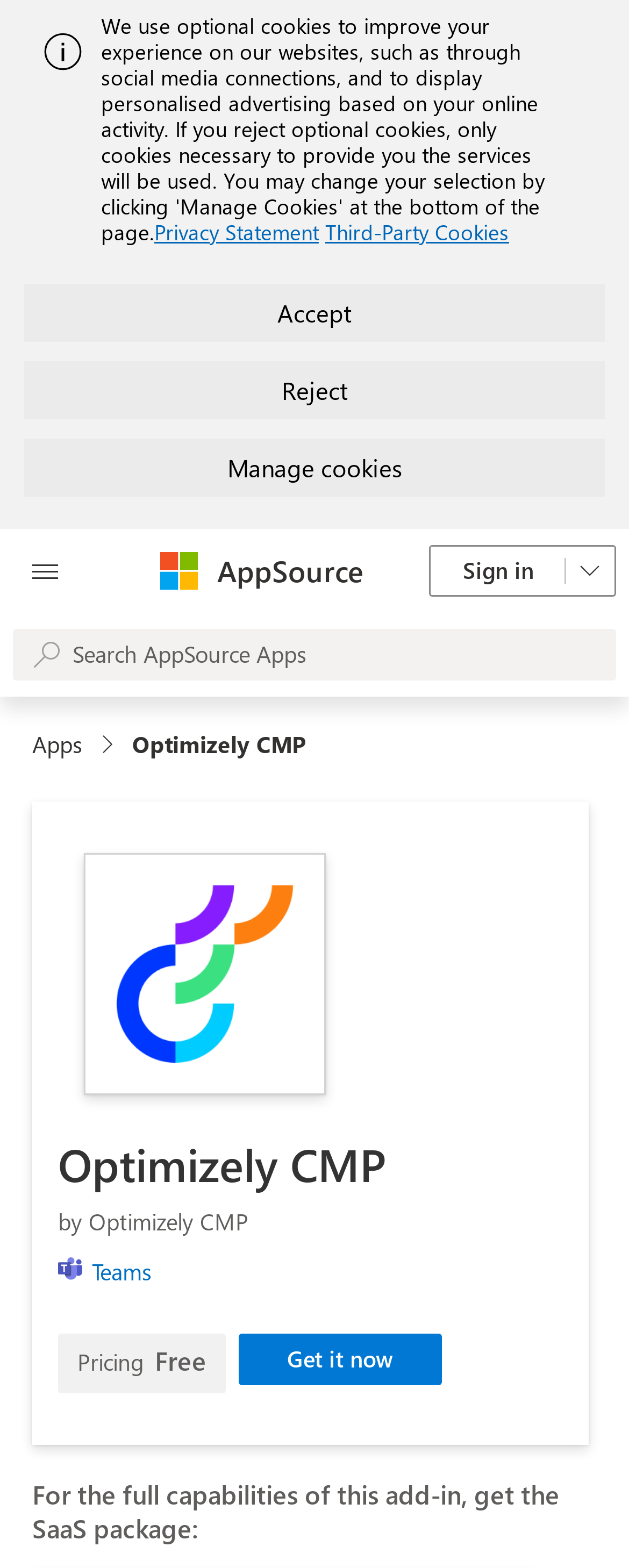Locate the coordinates of the bounding box for the clickable region that fulfills this instruction: "Open all panels".

[0.021, 0.337, 0.123, 0.391]